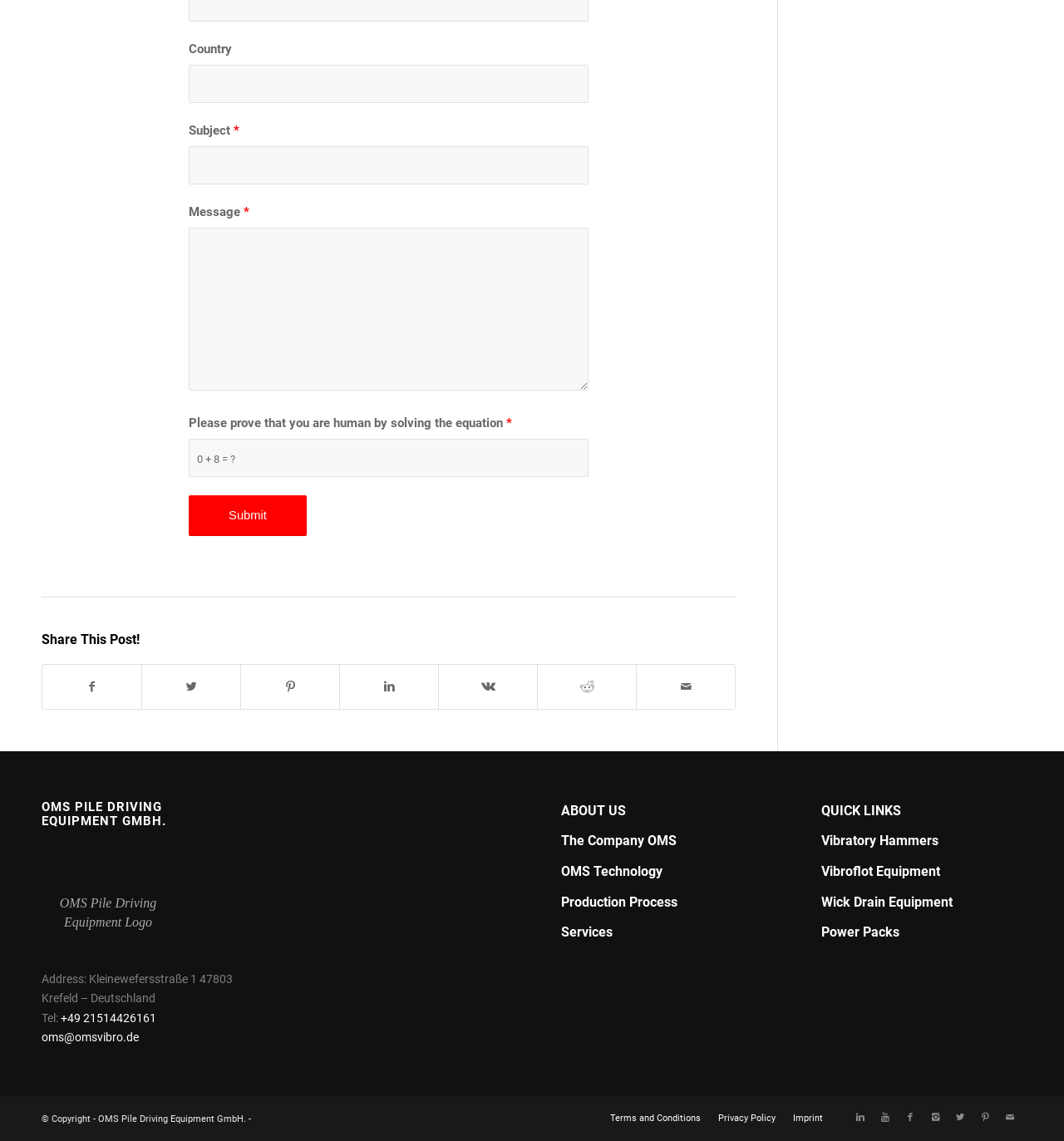What is the subject of the message?
Please give a detailed and elaborate explanation in response to the question.

The webpage has a form with a subject field, but it does not specify what the subject of the message should be.